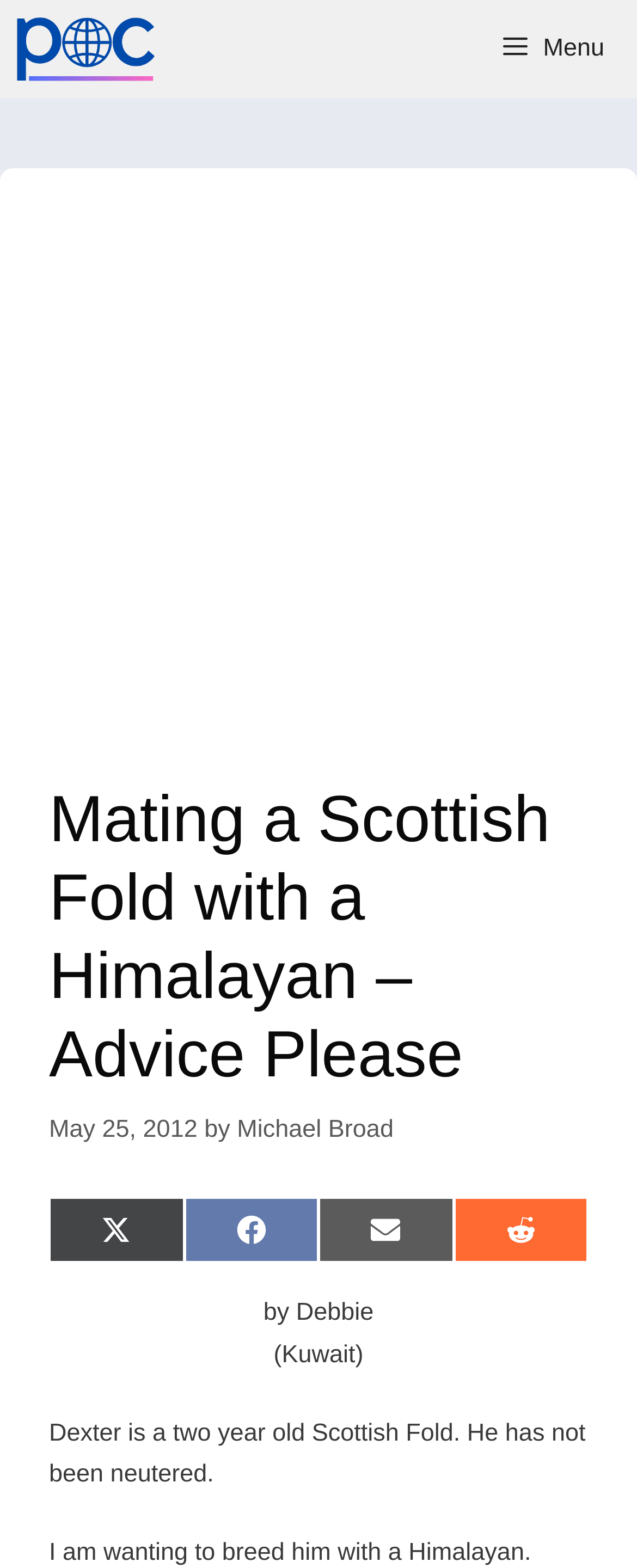Where is Debbie from?
Please provide a comprehensive answer based on the visual information in the image.

Debbie is from Kuwait, which can be determined by reading the text '(Kuwait)' in the article body, specifically after the text 'by Debbie'.